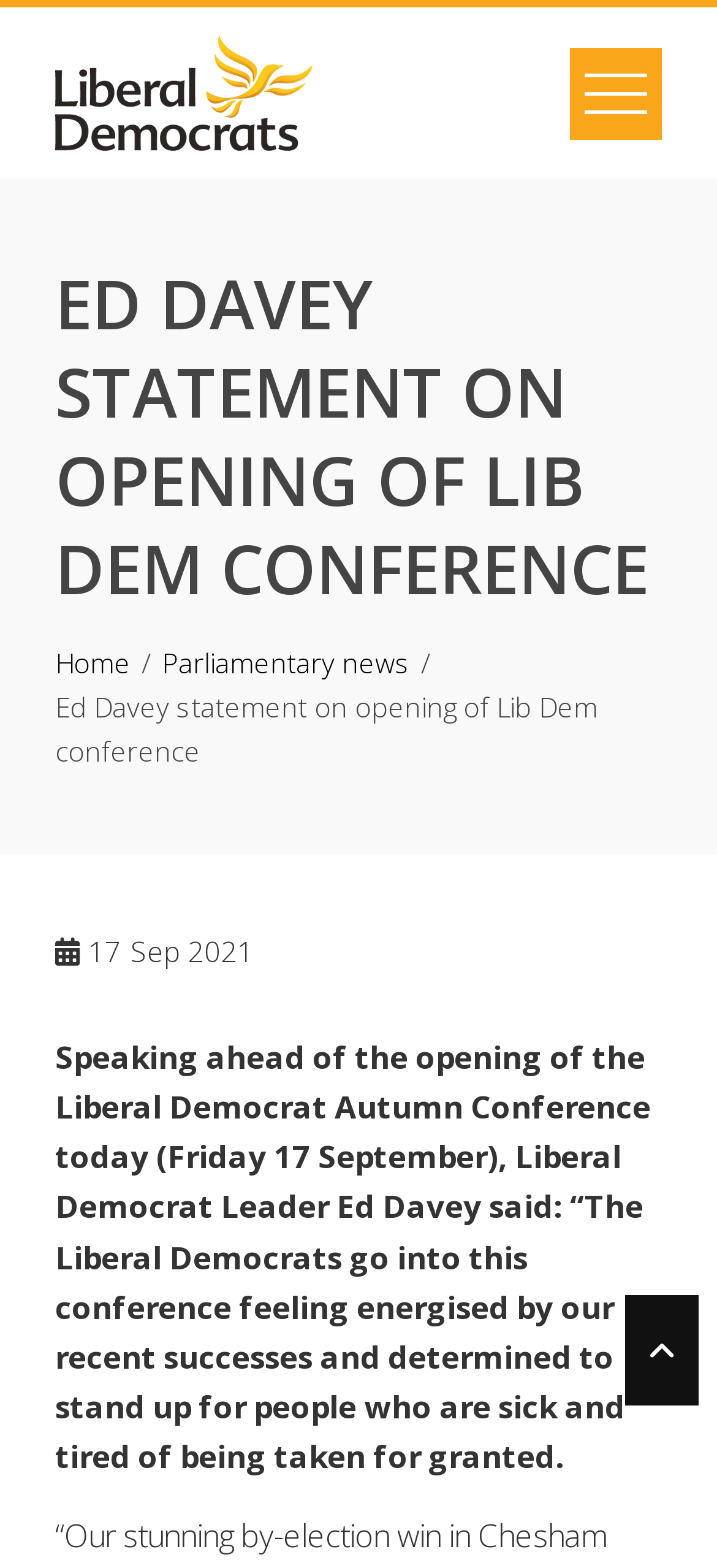What is the name of the website?
Based on the visual details in the image, please answer the question thoroughly.

I found the answer by looking at the top of the webpage, specifically the link and image with the text 'Saddleworth Liberal Democrats' which indicates the name of the website.